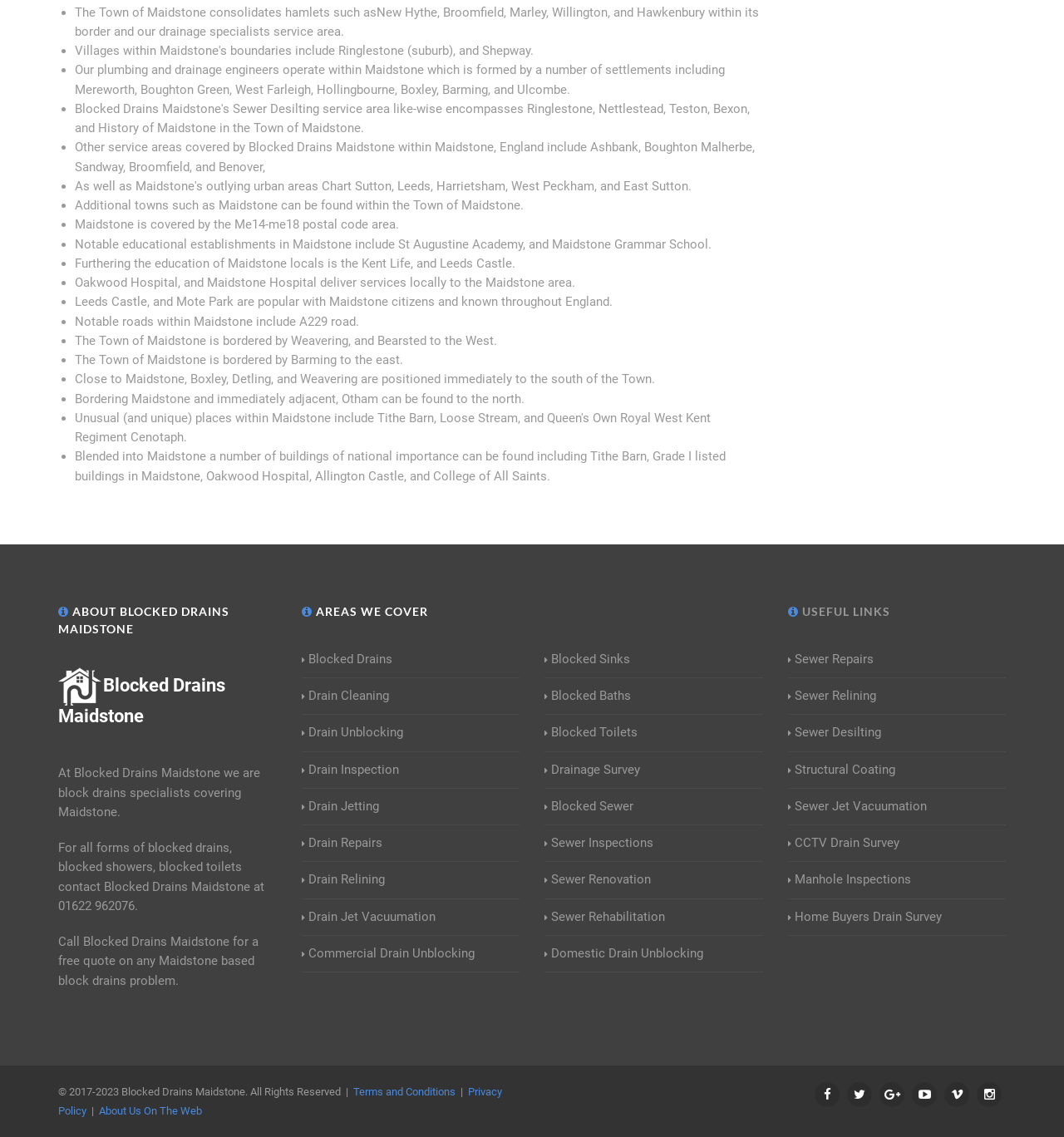Find the bounding box coordinates of the element I should click to carry out the following instruction: "Click the 'Logo Blocked Drains Maidstone' link".

[0.055, 0.594, 0.212, 0.639]